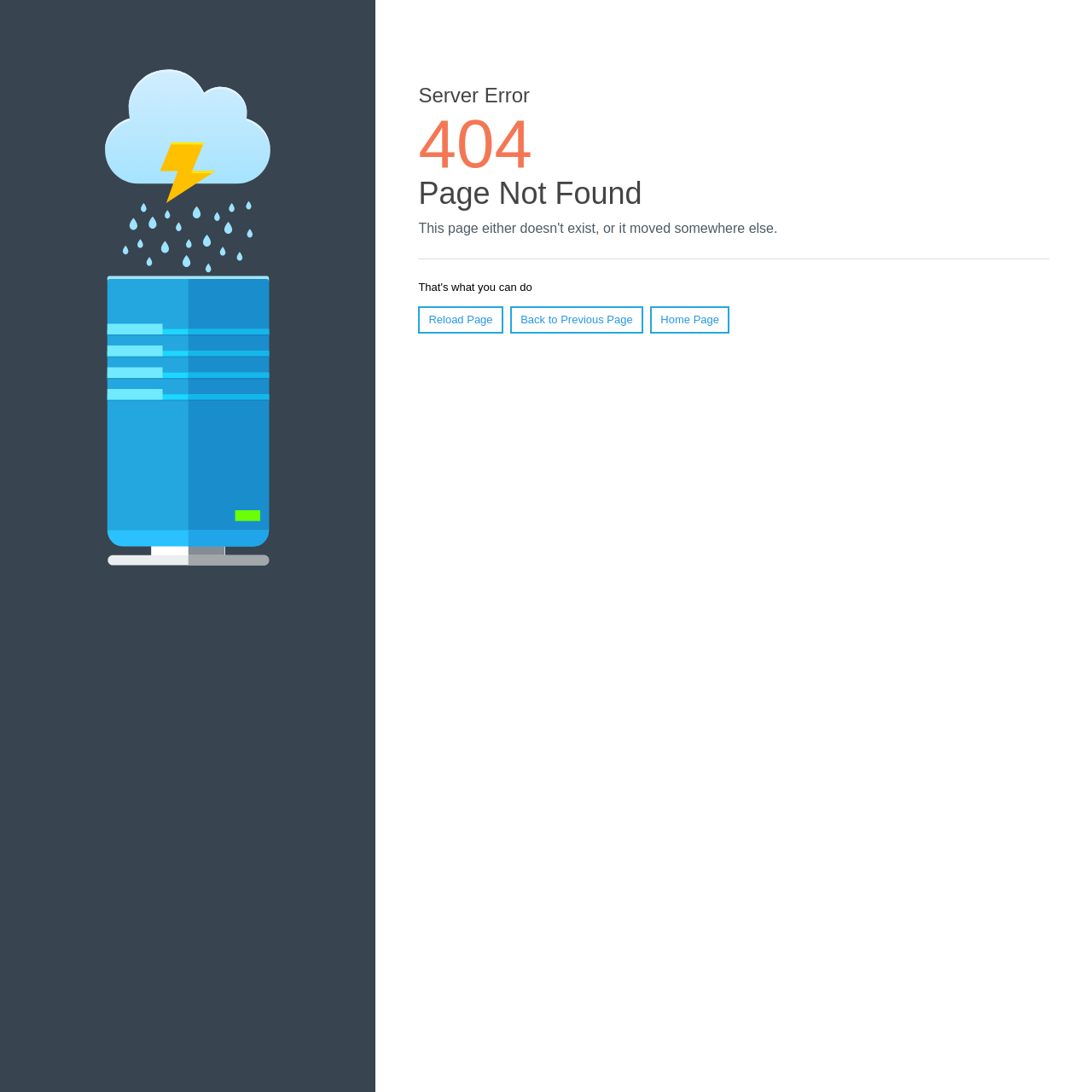Given the description "Home Page", determine the bounding box of the corresponding UI element.

[0.596, 0.28, 0.668, 0.305]